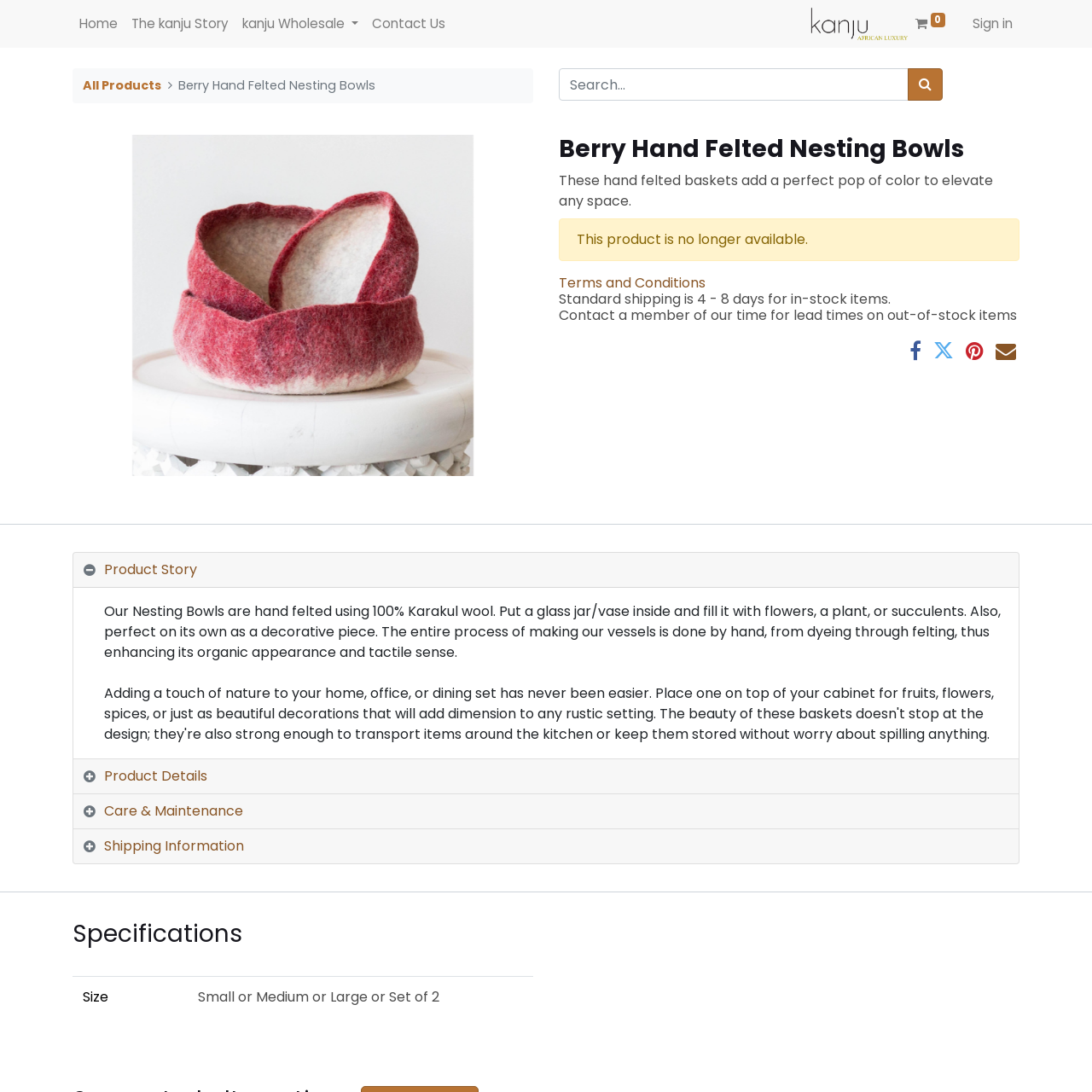Identify the bounding box coordinates of the section to be clicked to complete the task described by the following instruction: "Search for products". The coordinates should be four float numbers between 0 and 1, formatted as [left, top, right, bottom].

[0.512, 0.062, 0.863, 0.092]